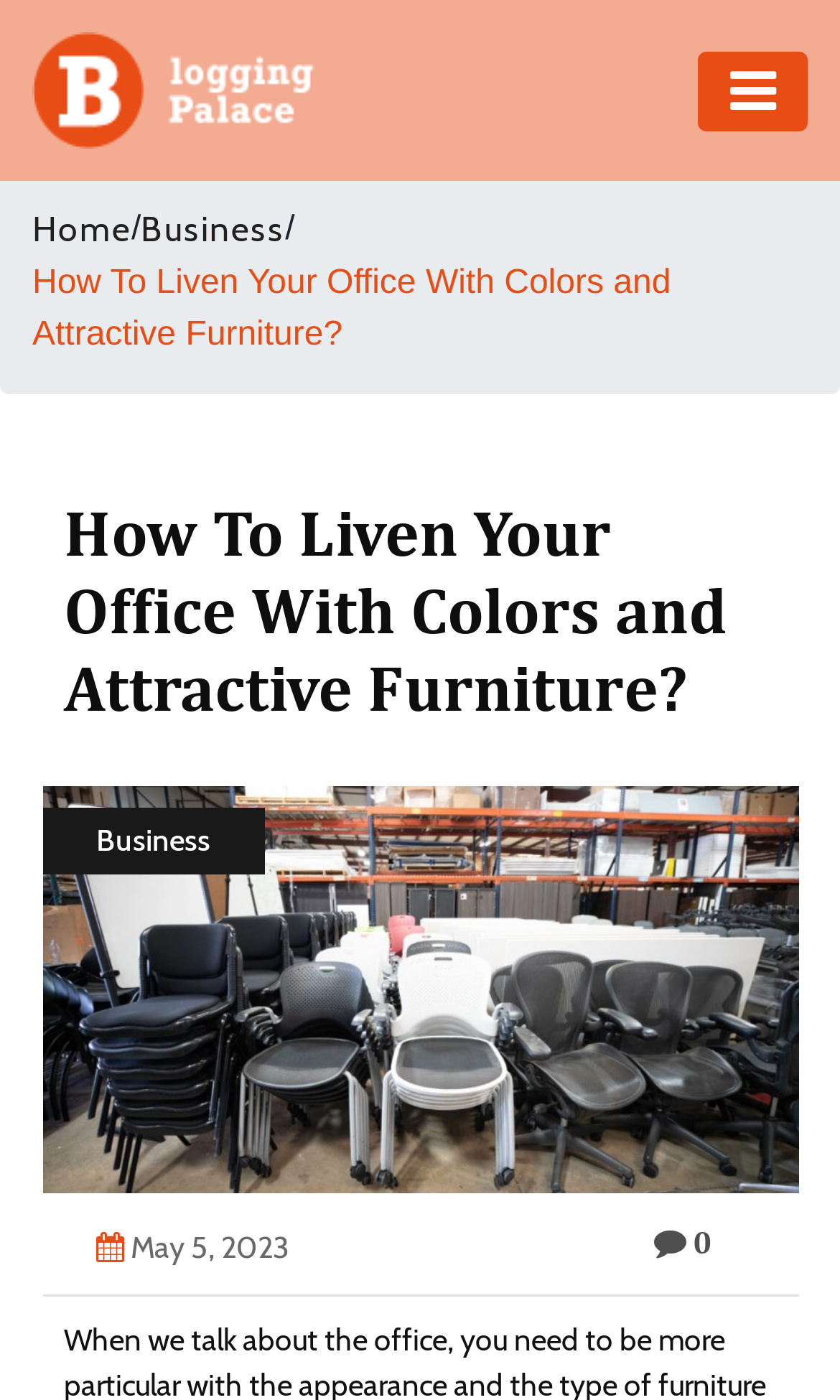Identify the bounding box coordinates of the clickable region necessary to fulfill the following instruction: "access the 1547 link". The bounding box coordinates should be four float numbers between 0 and 1, i.e., [left, top, right, bottom].

None